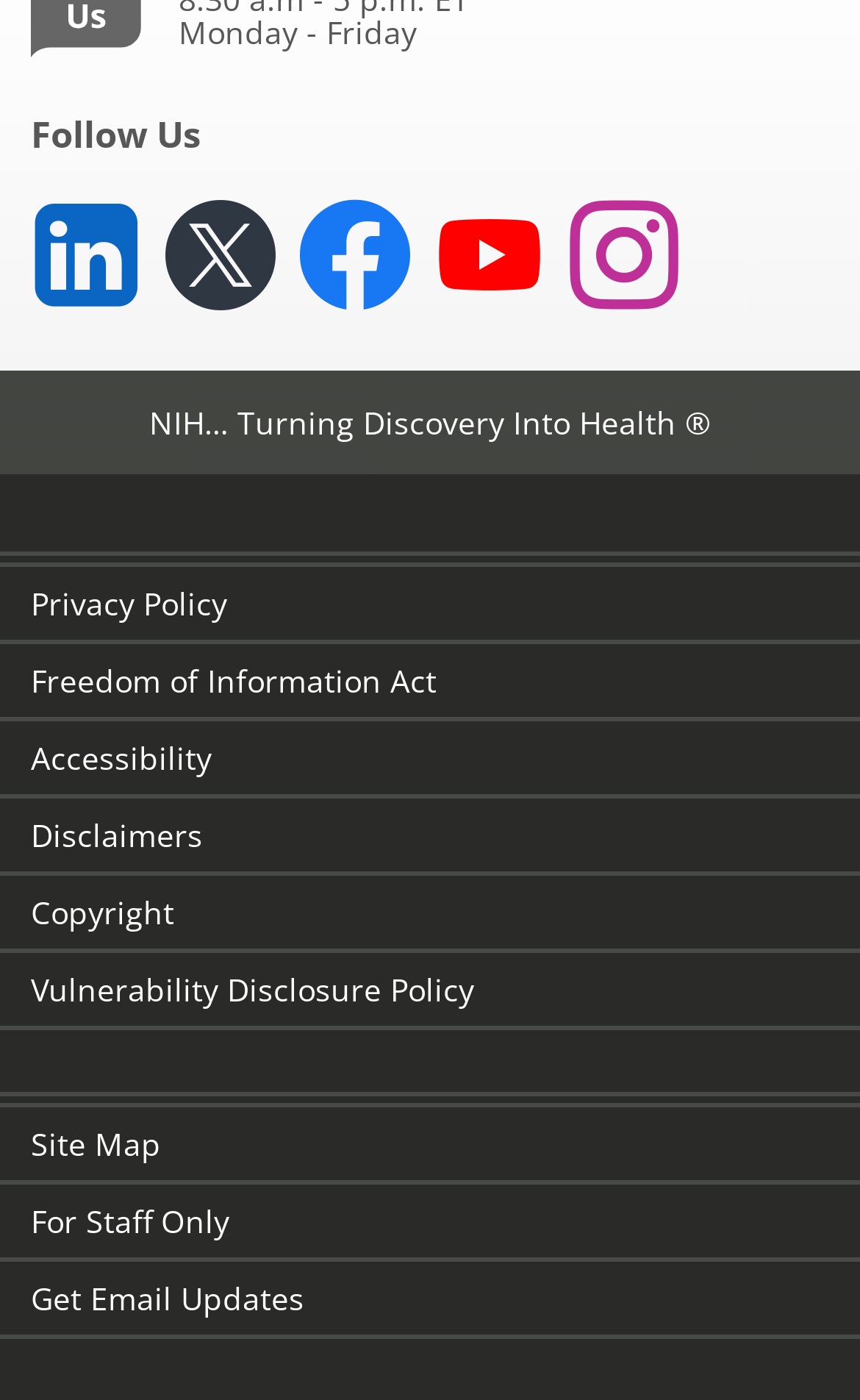What is the name of the organization?
Please use the image to provide a one-word or short phrase answer.

NIH